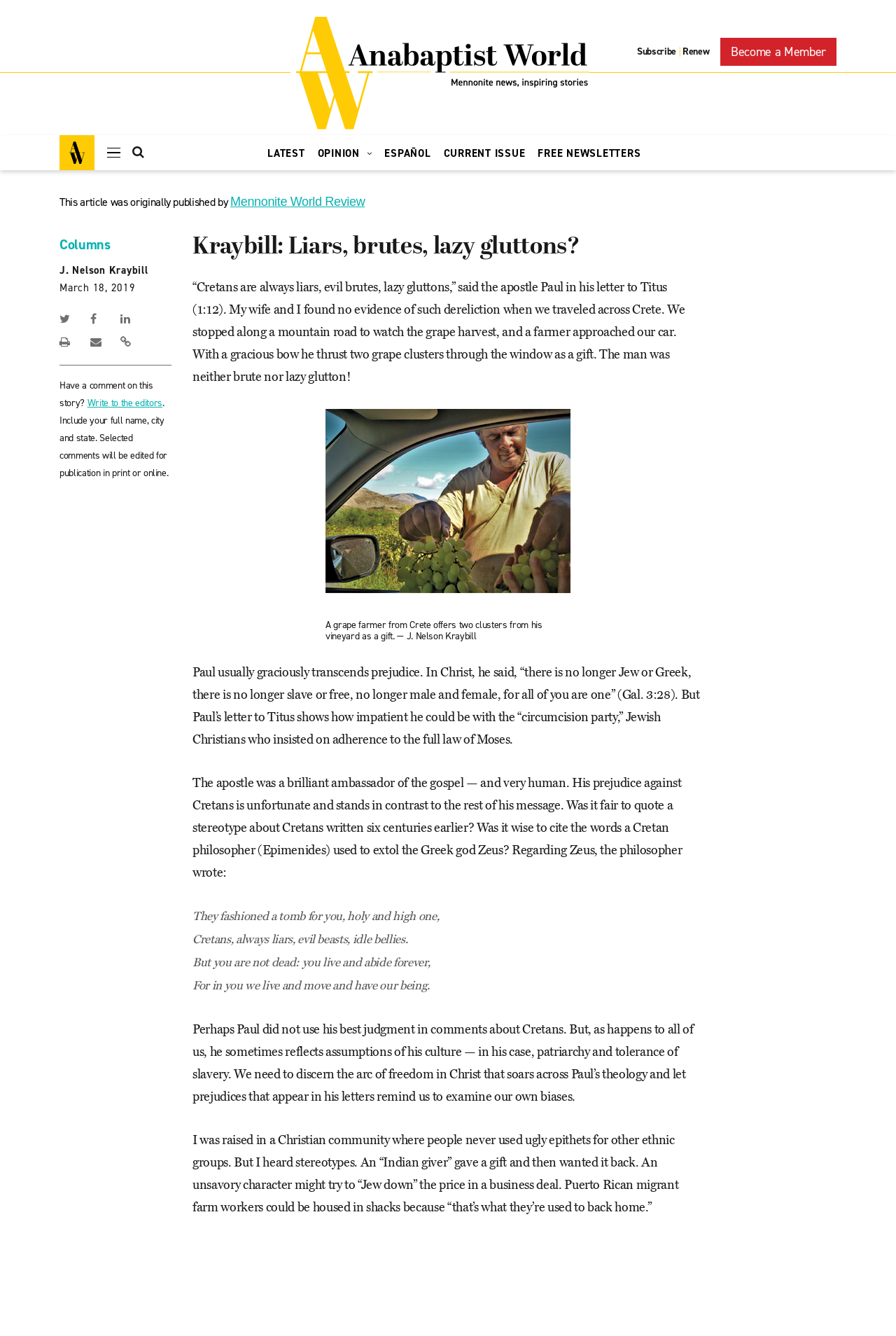Identify the bounding box coordinates of the region that needs to be clicked to carry out this instruction: "Click on the 'Write to the editors' link". Provide these coordinates as four float numbers ranging from 0 to 1, i.e., [left, top, right, bottom].

[0.097, 0.297, 0.181, 0.307]